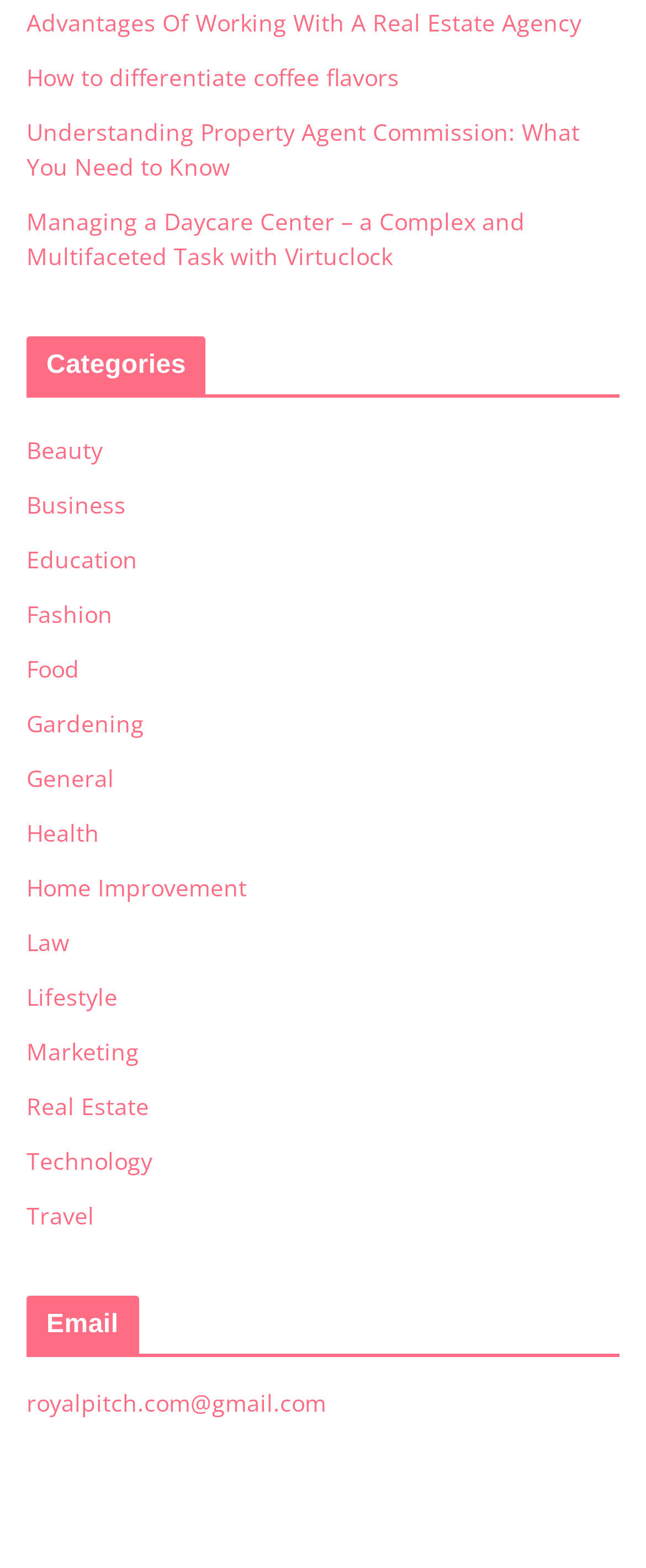Based on the visual content of the image, answer the question thoroughly: What is the last link listed under the 'Categories' section?

I looked at the links under the 'Categories' heading and found that the last link is 'Travel', which is located at the bottom of the list.